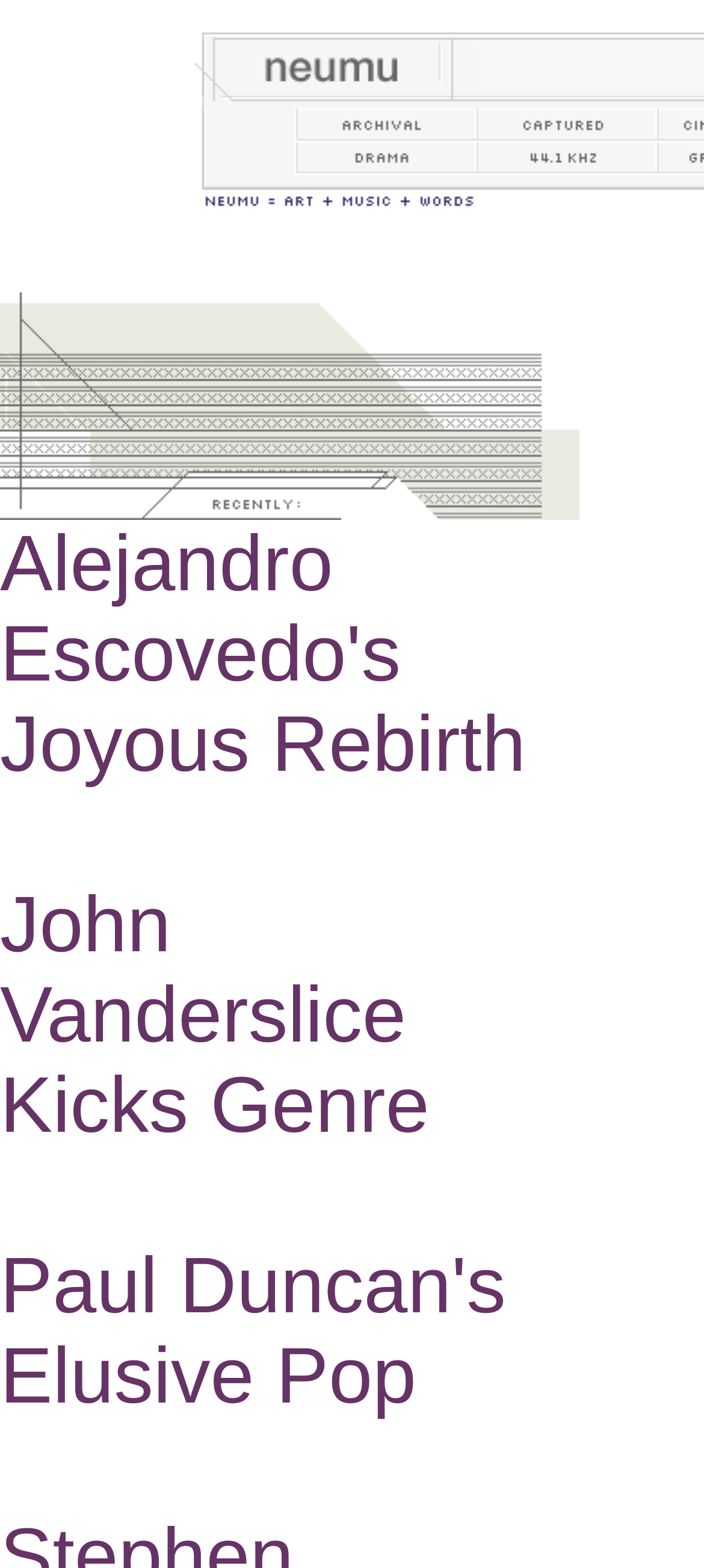Answer the question below in one word or phrase:
What is the name of the website?

neumu